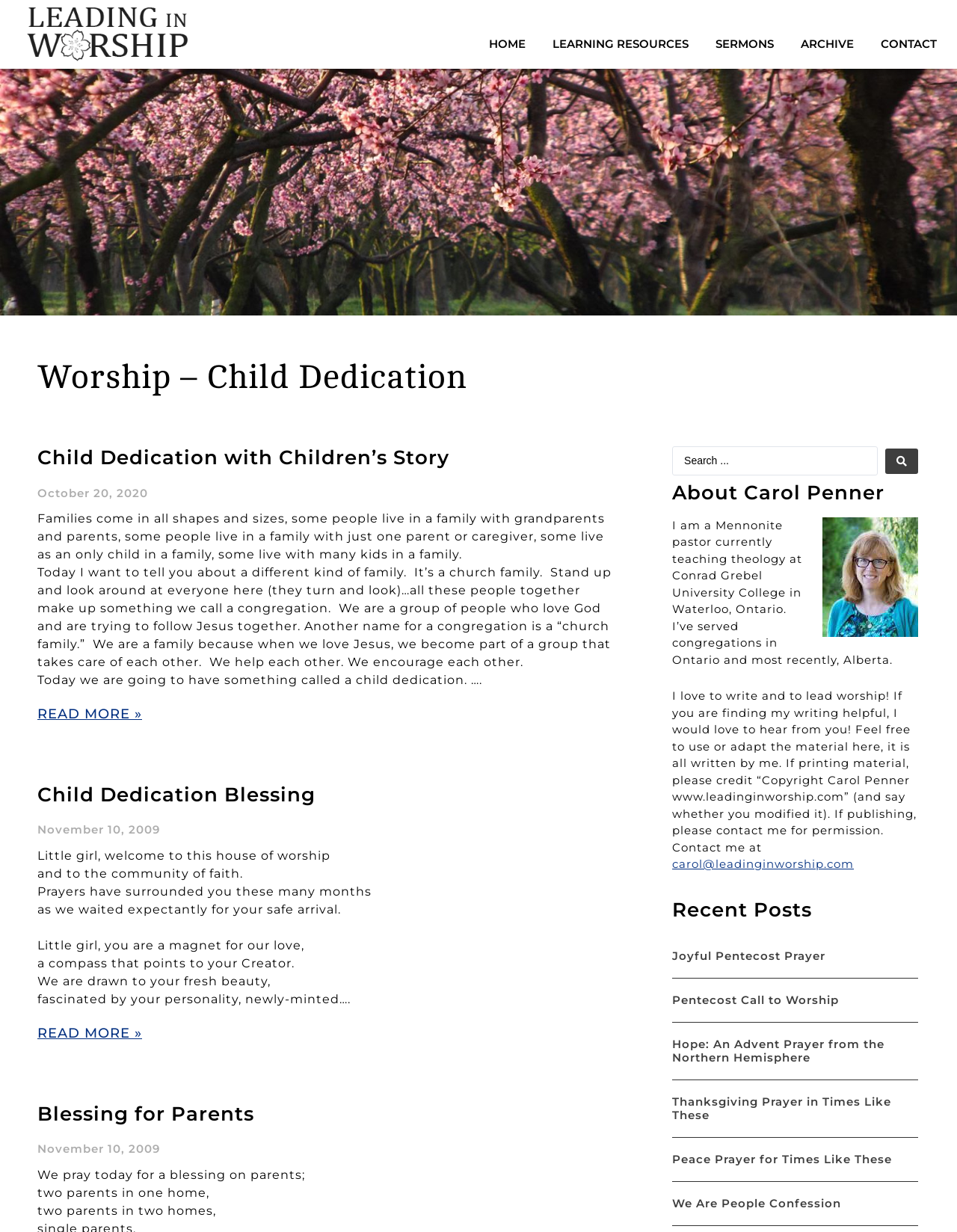How many articles are listed under 'Recent Posts'?
Please provide a single word or phrase as your answer based on the screenshot.

5